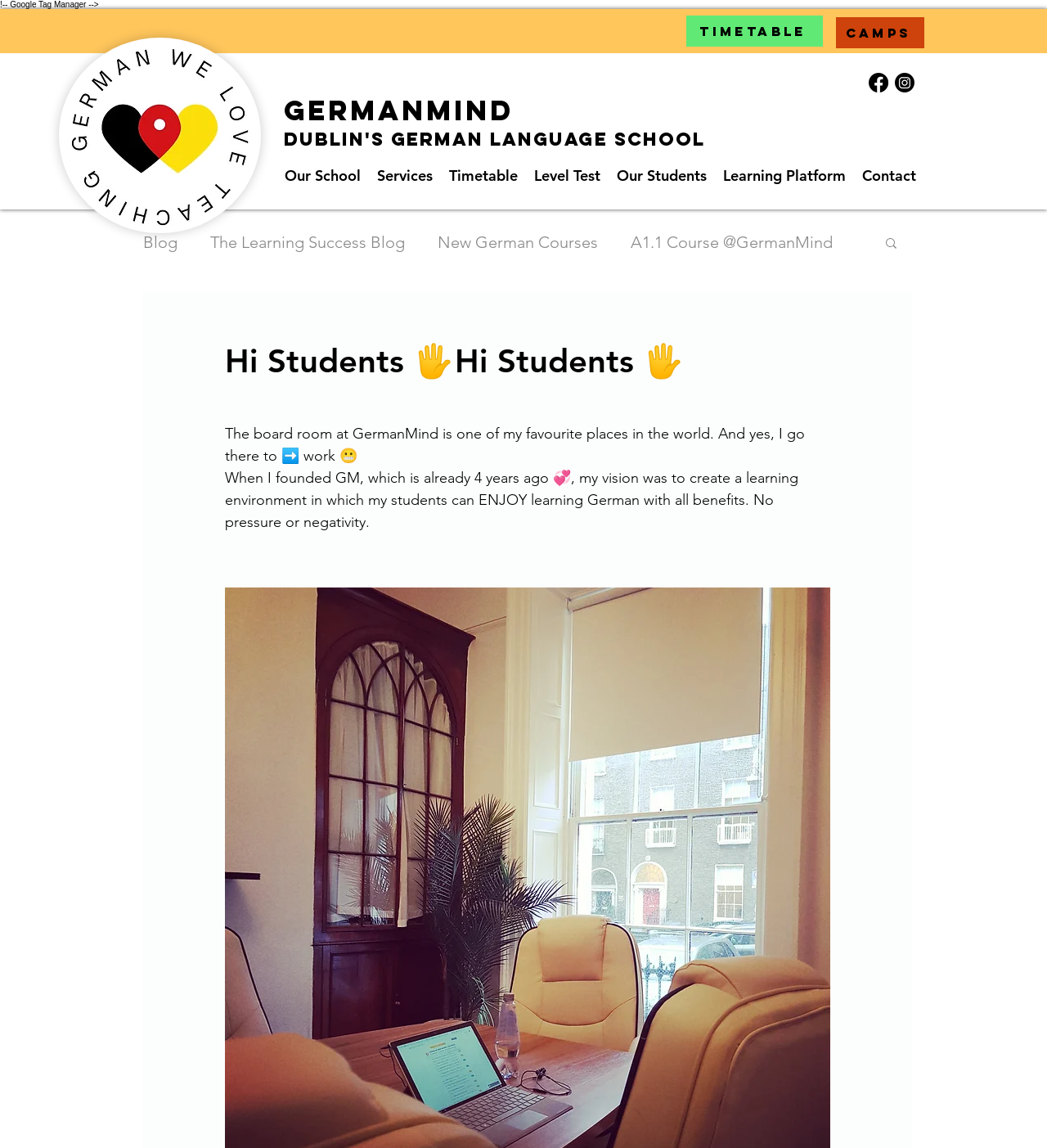What is the tone of the founder's message?
Use the image to answer the question with a single word or phrase.

Positive